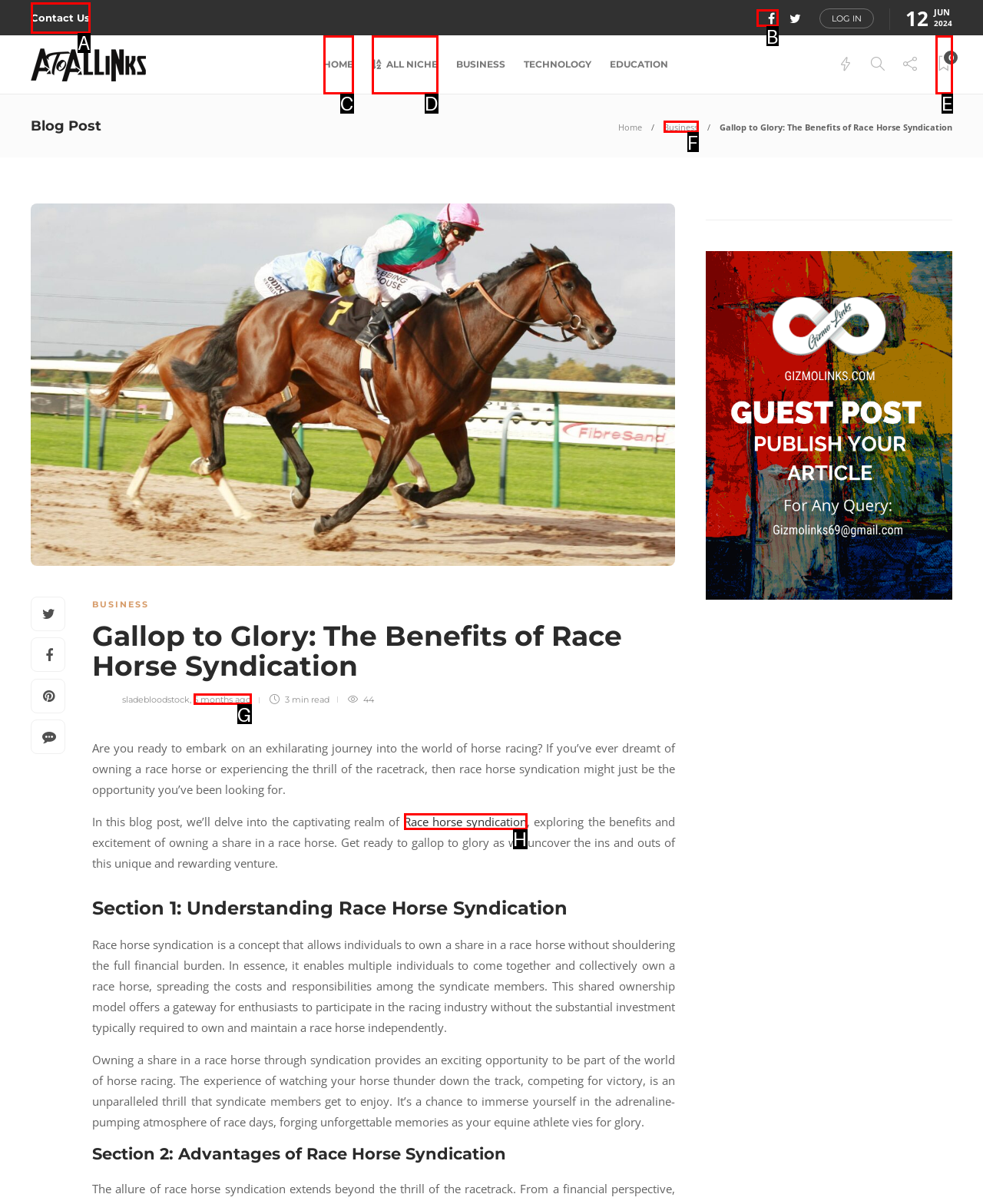Determine which HTML element should be clicked for this task: Explore the benefits of race horse syndication
Provide the option's letter from the available choices.

H